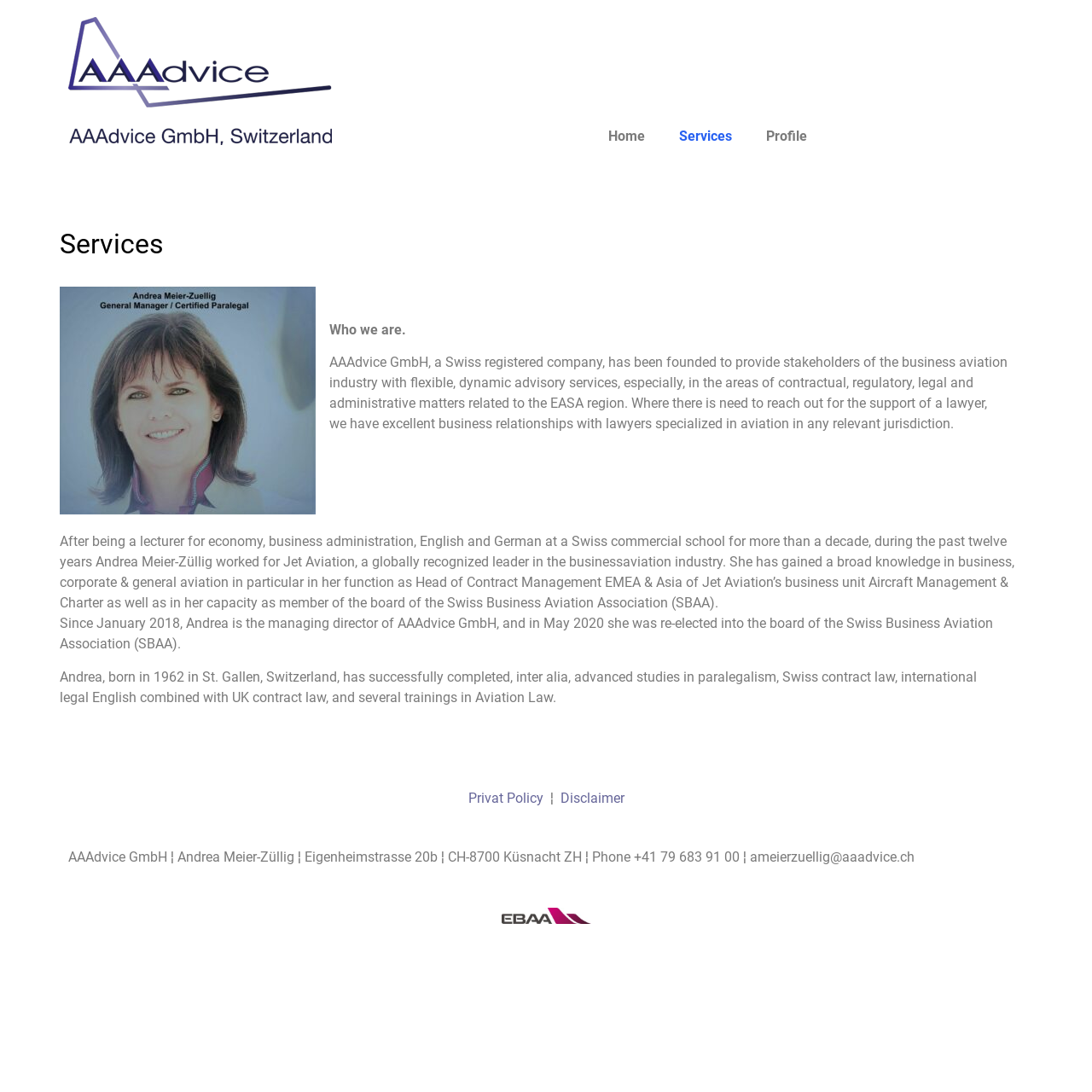Identify the bounding box for the UI element that is described as follows: "Privat Policy".

[0.429, 0.724, 0.497, 0.738]